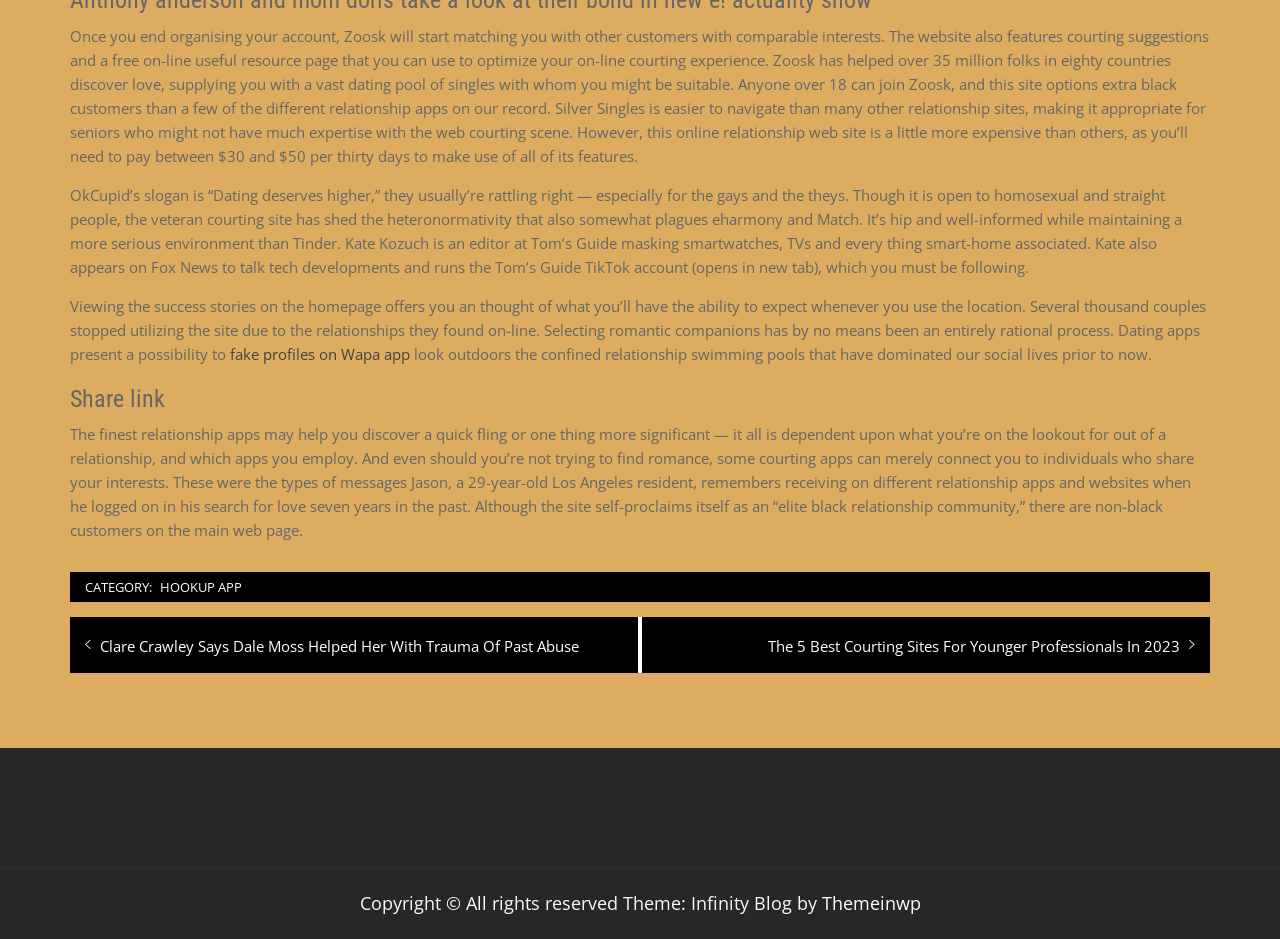Provide the bounding box coordinates of the HTML element described by the text: "Hookup App".

[0.121, 0.614, 0.193, 0.636]